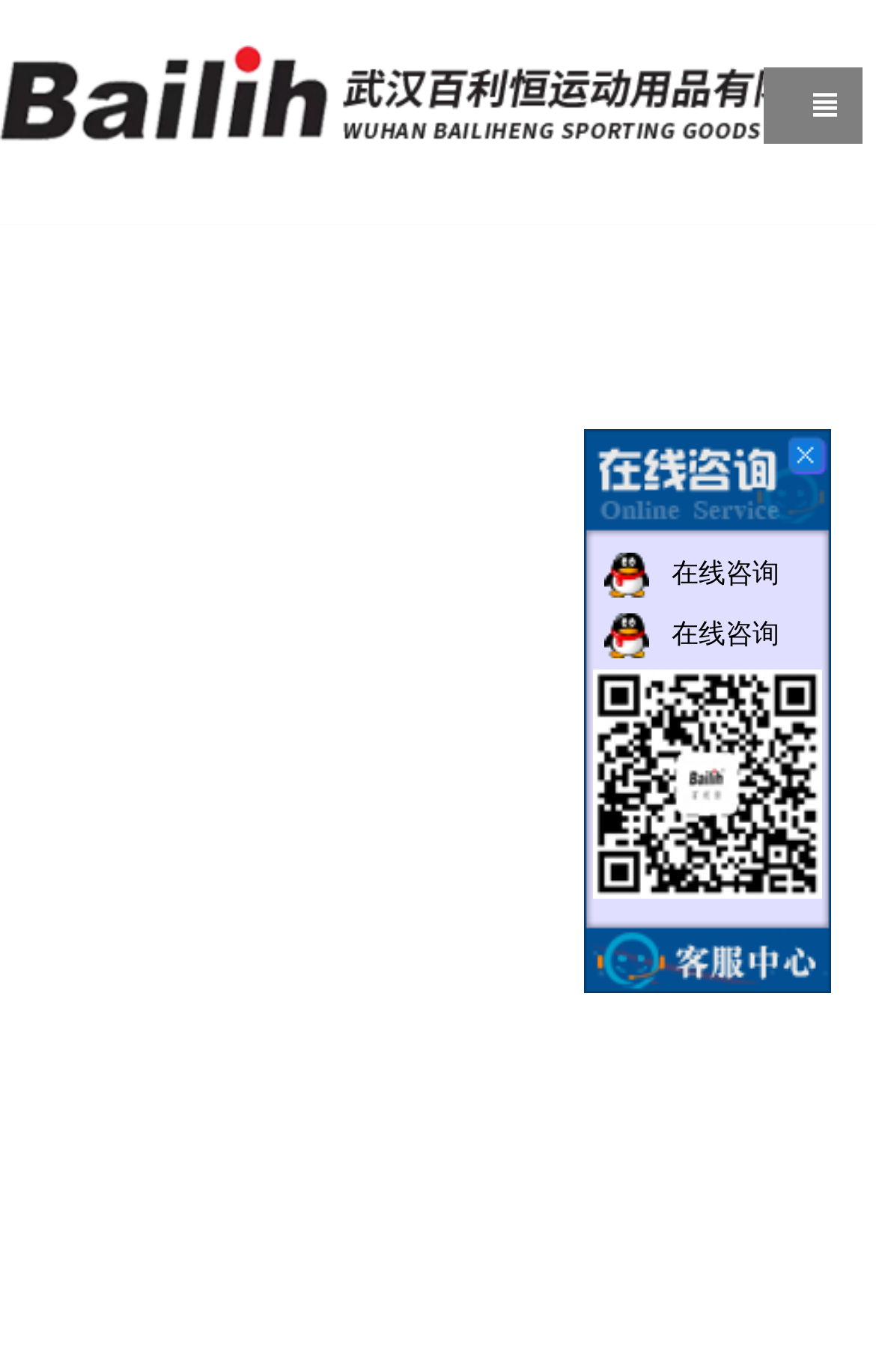Construct a comprehensive description capturing every detail on the webpage.

The webpage appears to be the news section of Wuhan Bailiheng Sports Goods Co., Ltd. At the top, there is a logo of the company, which is a combination of a link and an image, spanning the entire width of the page. Below the logo, there is a table layout that takes up about a quarter of the page width, positioned near the right edge of the page. Within this table, there is a static text element displaying a Chinese character.

On the left side of the page, there is a large image that takes up about a third of the page height. To the right of the image, there are five links with the text "在线咨询" (online consultation), arranged vertically. Each link has a corresponding image. The links are positioned near the center of the page, with the first and third links aligned, and the second and fourth links aligned.

Below the links, there are two more images, one of which is a larger banner that spans about two-thirds of the page width. The other image is smaller and positioned near the right edge of the page.